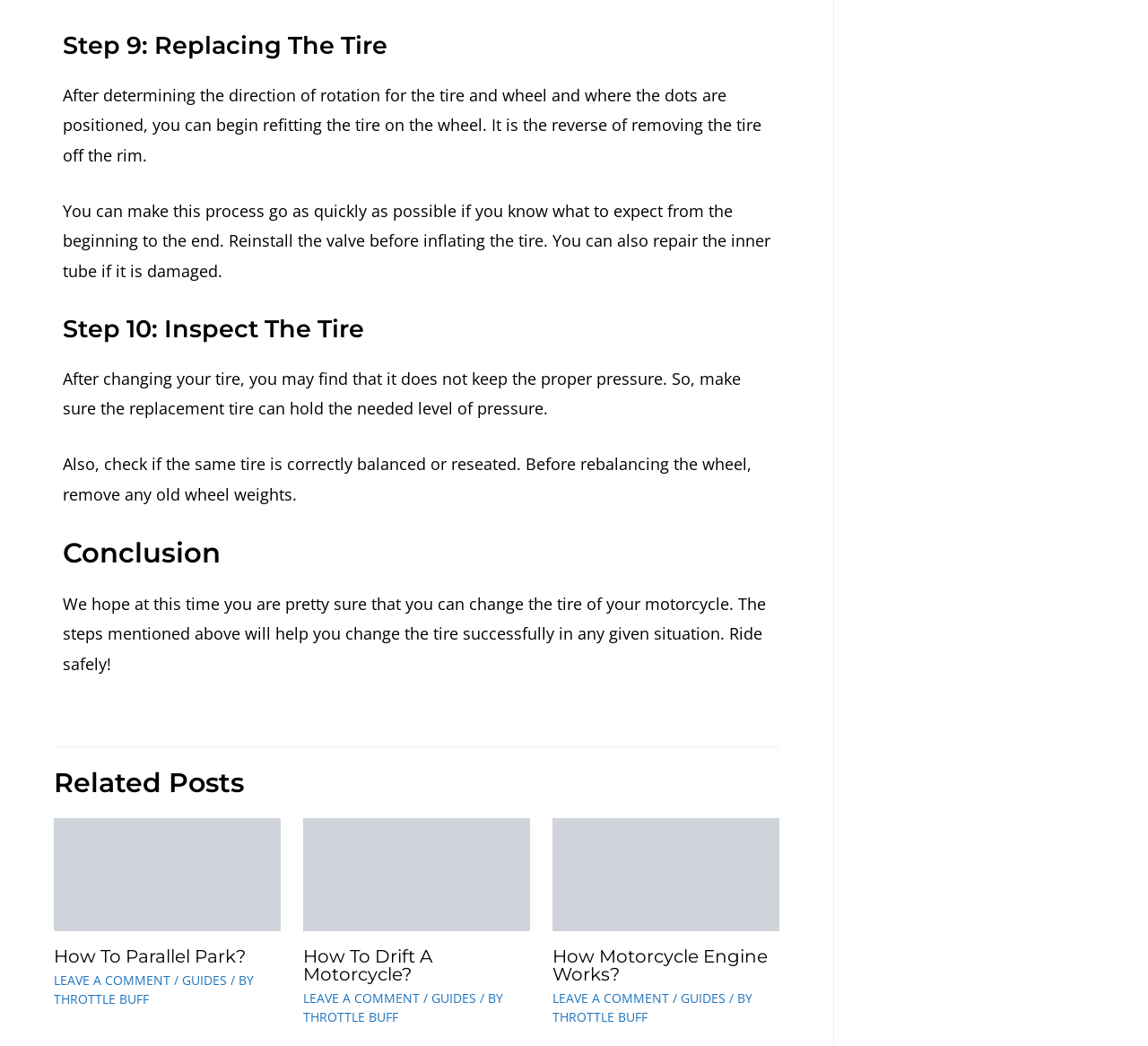Find the bounding box coordinates corresponding to the UI element with the description: "Leave a Comment". The coordinates should be formatted as [left, top, right, bottom], with values as floats between 0 and 1.

[0.481, 0.946, 0.583, 0.963]